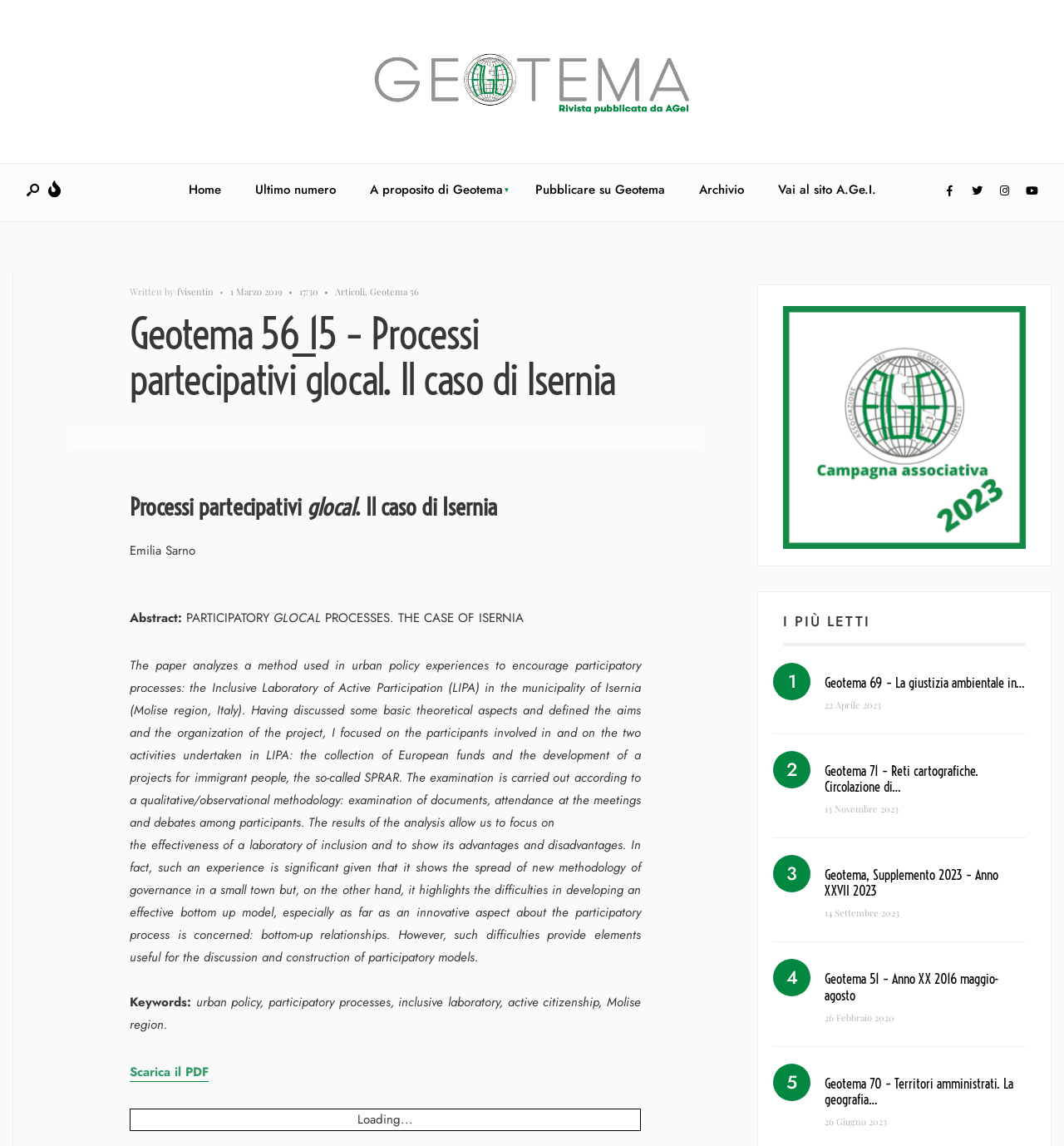Pinpoint the bounding box coordinates of the element that must be clicked to accomplish the following instruction: "Download the PDF". The coordinates should be in the format of four float numbers between 0 and 1, i.e., [left, top, right, bottom].

[0.122, 0.928, 0.196, 0.944]